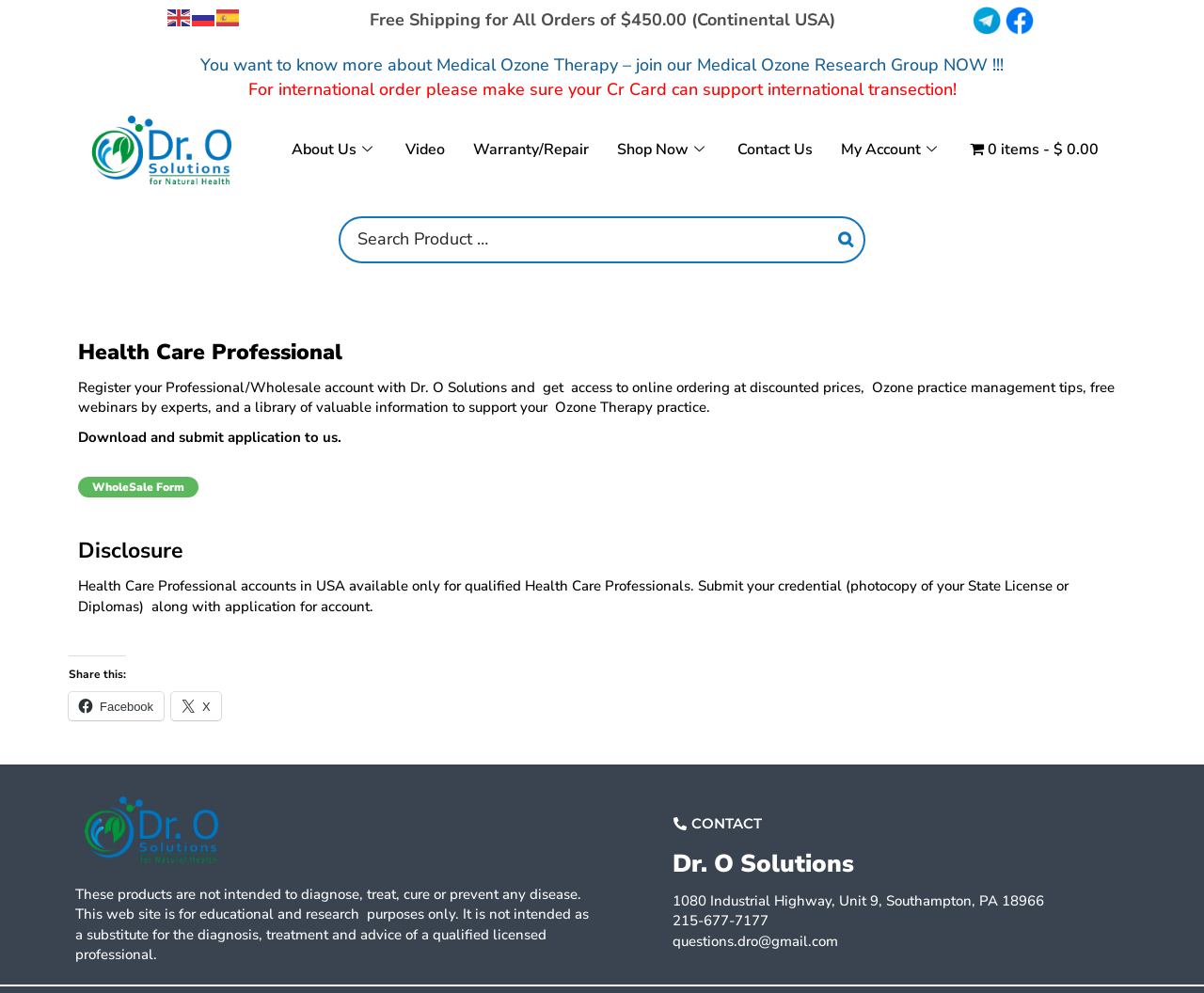Can you find the bounding box coordinates for the element that needs to be clicked to execute this instruction: "Register as a Health Care Professional"? The coordinates should be given as four float numbers between 0 and 1, i.e., [left, top, right, bottom].

[0.065, 0.48, 0.165, 0.501]